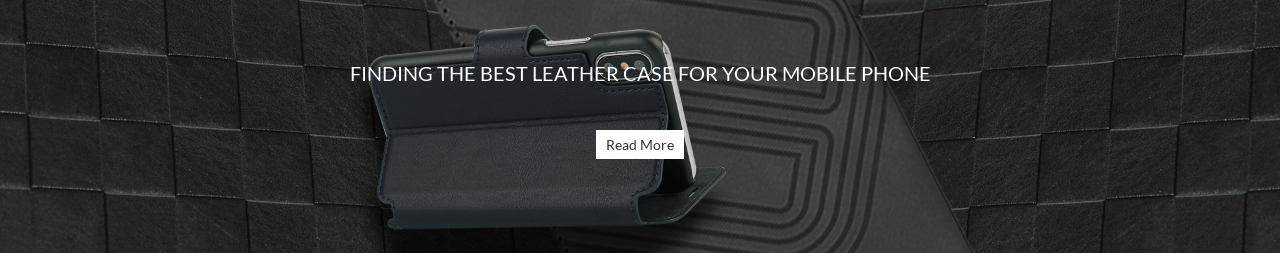What is the call-to-action button inviting viewers to do?
Using the image as a reference, answer the question in detail.

The caption states that the overlaid text invites viewers to explore options for finding the best leather case for their mobile phones, and the clear call-to-action button is 'Read More', which suggests that the button is encouraging further engagement with the product offerings.